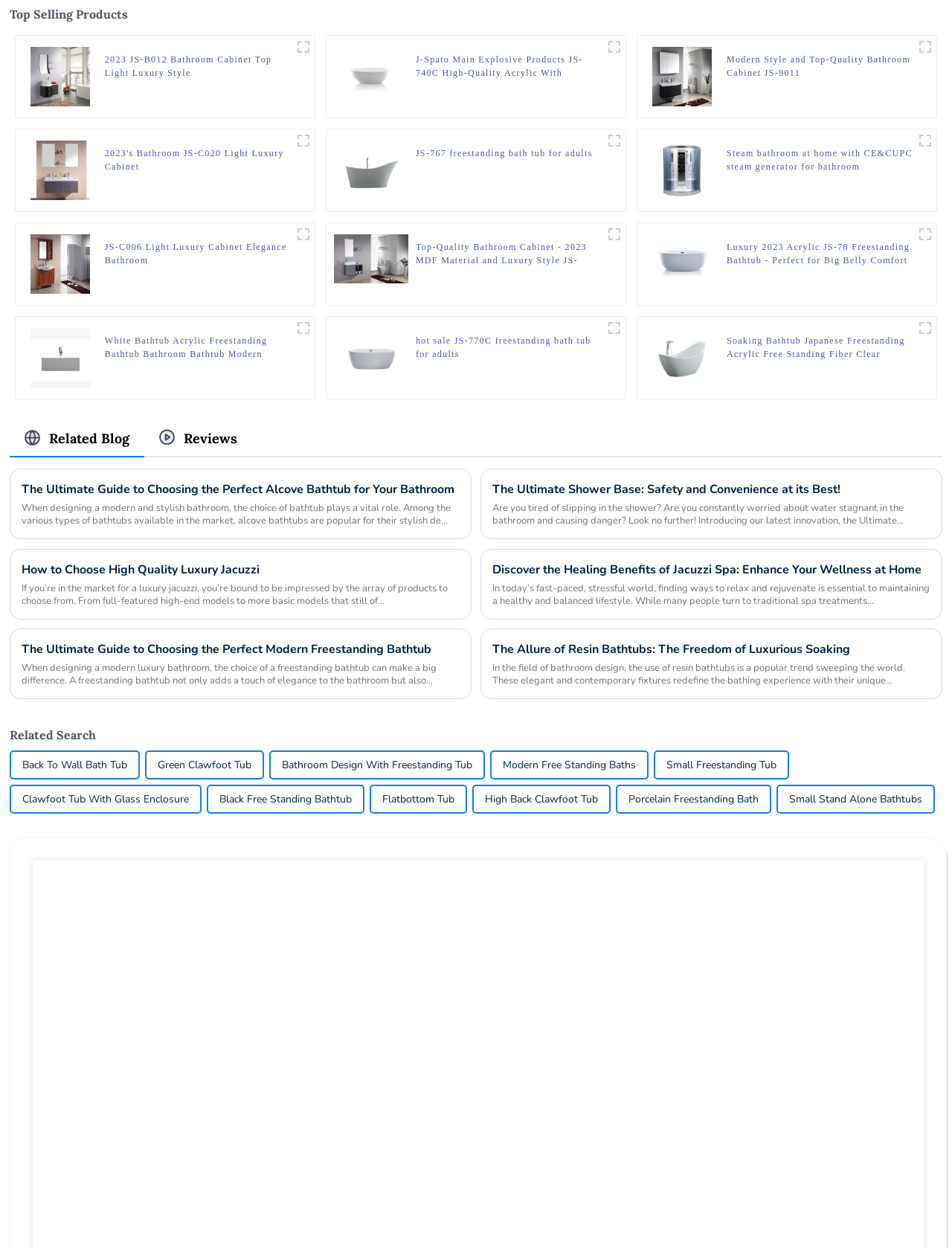Determine the bounding box coordinates of the area to click in order to meet this instruction: "View product details of Modern Style and Top-Quality Bathroom Cabinet JS-9011".

[0.763, 0.042, 0.96, 0.064]